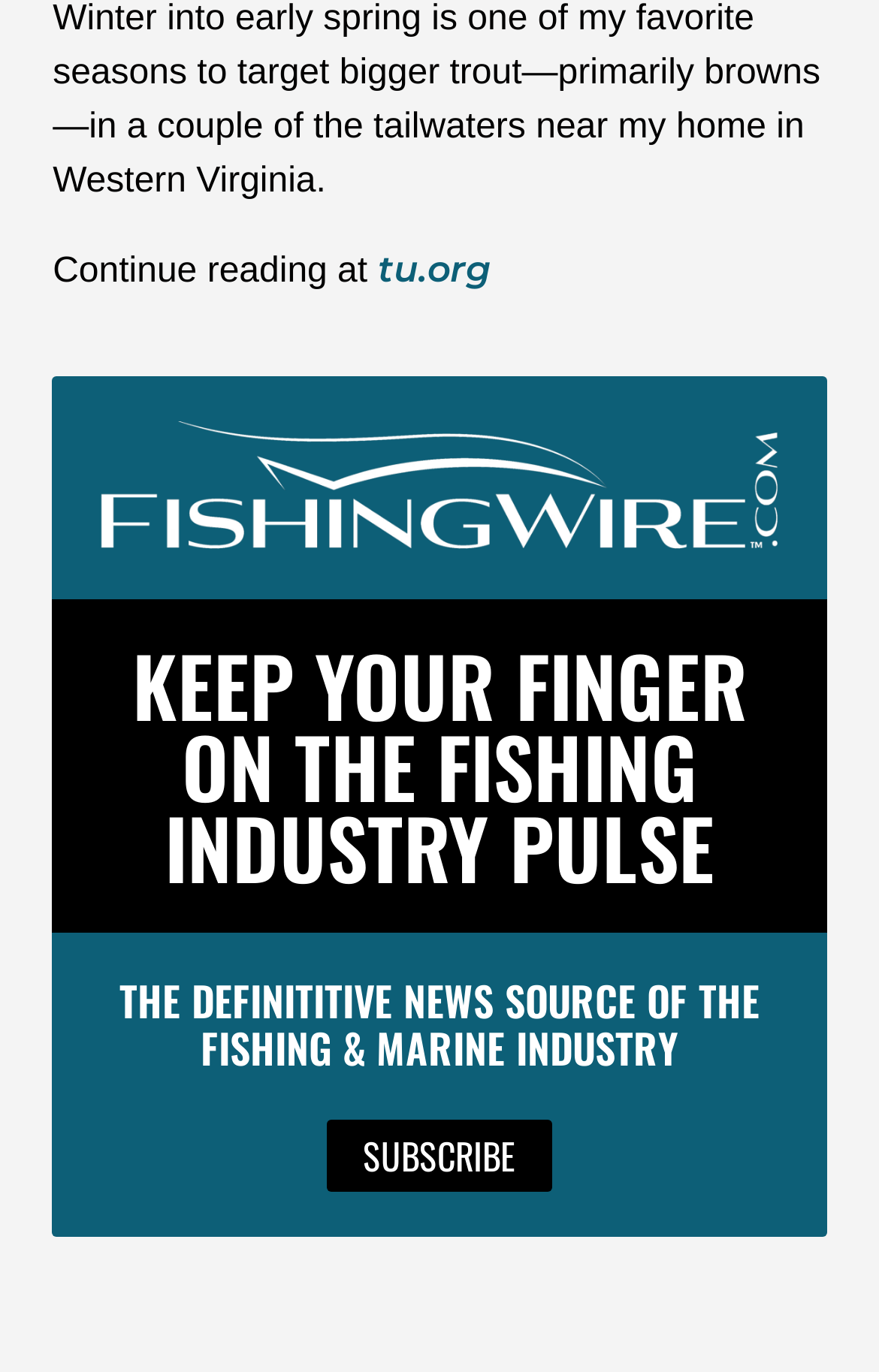Provide the bounding box coordinates of the HTML element described by the text: "Subscribe".

[0.372, 0.816, 0.628, 0.868]